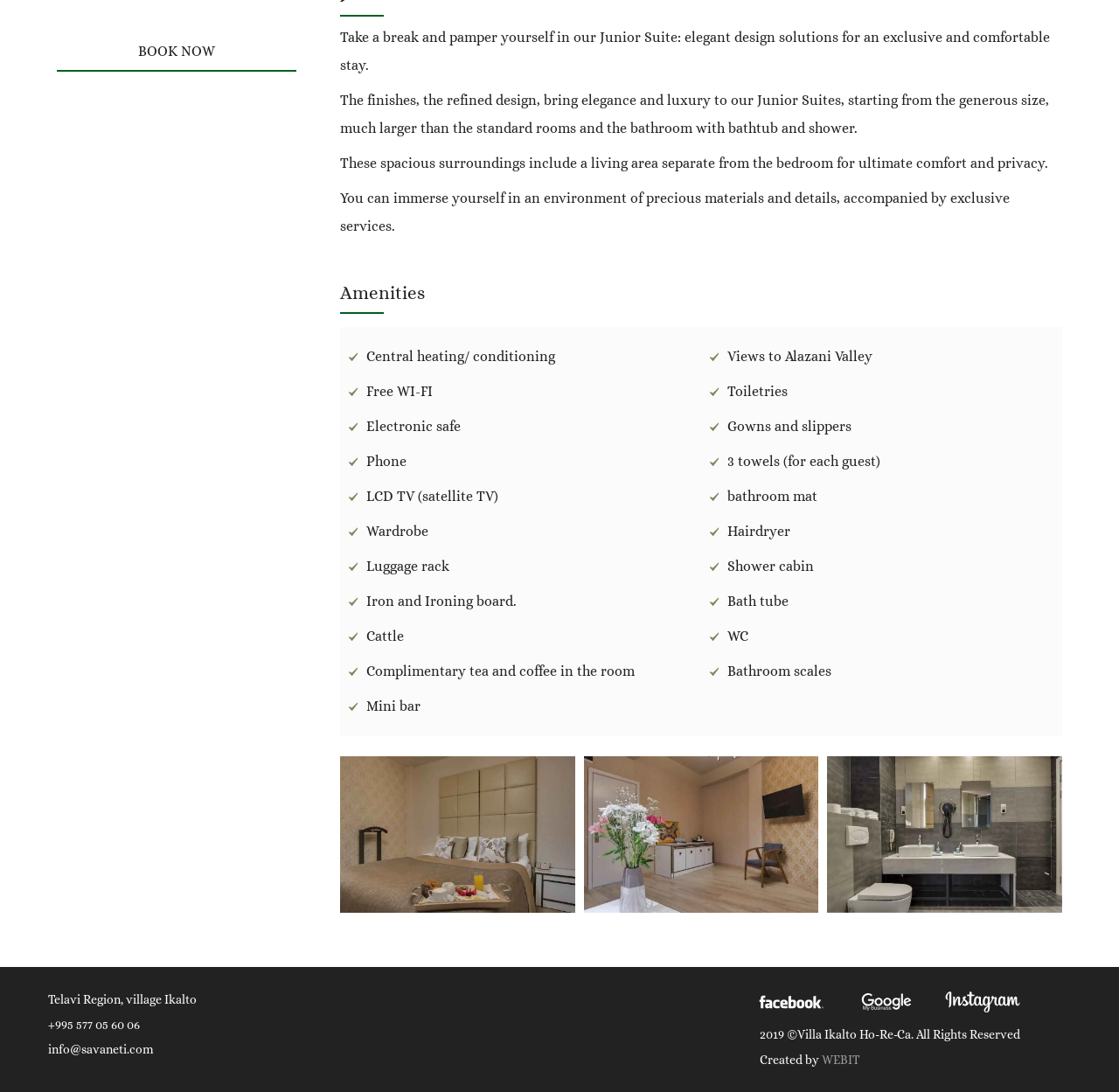Identify and provide the bounding box for the element described by: "Book now".

[0.051, 0.03, 0.265, 0.065]